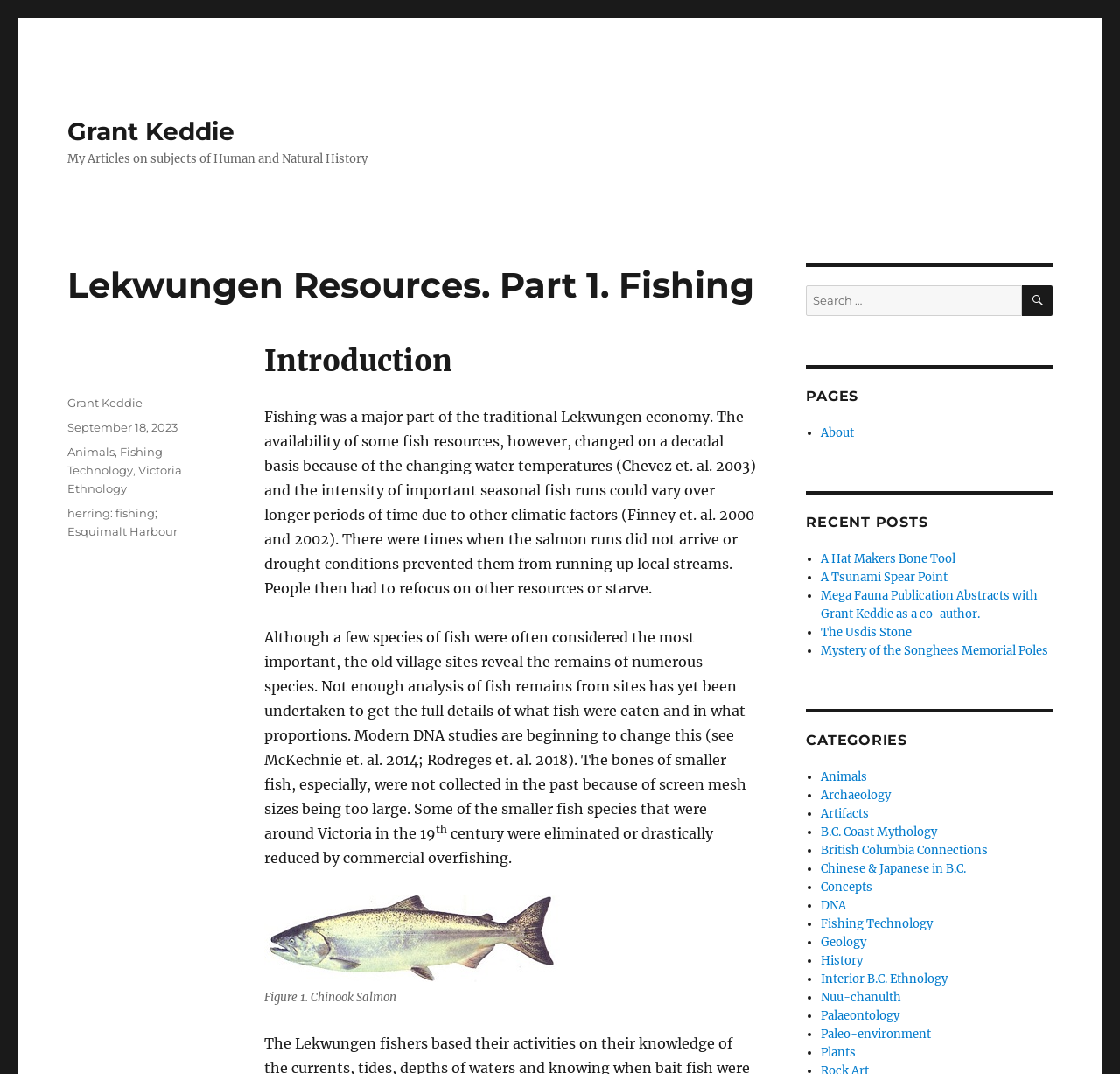Identify the bounding box coordinates of the element that should be clicked to fulfill this task: "Go to the about page". The coordinates should be provided as four float numbers between 0 and 1, i.e., [left, top, right, bottom].

[0.733, 0.396, 0.762, 0.41]